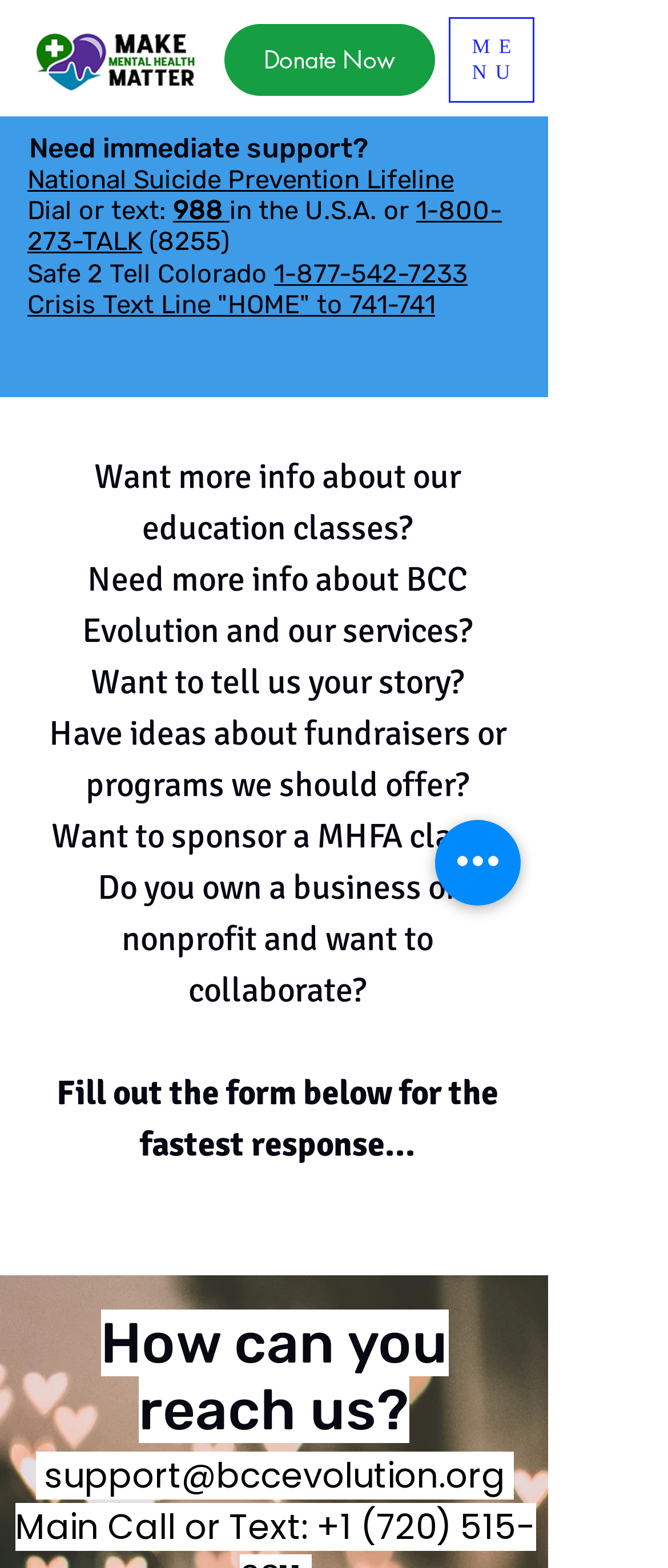Find the bounding box coordinates for the UI element whose description is: "aria-label="Sustainability-Scout-logo"". The coordinates should be four float numbers between 0 and 1, in the format [left, top, right, bottom].

None